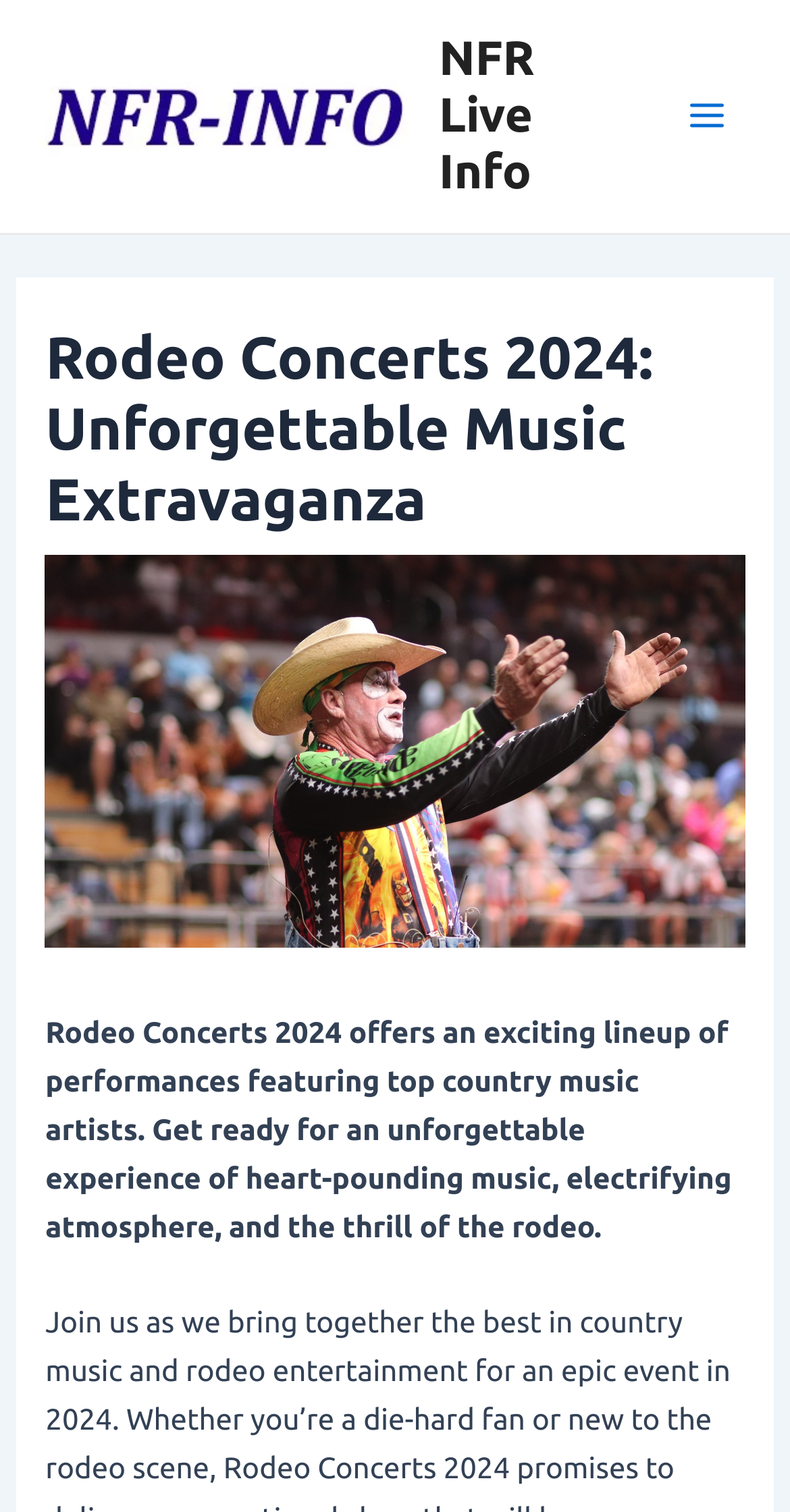What is the atmosphere of the concerts like?
Answer with a single word or phrase by referring to the visual content.

Electrifying